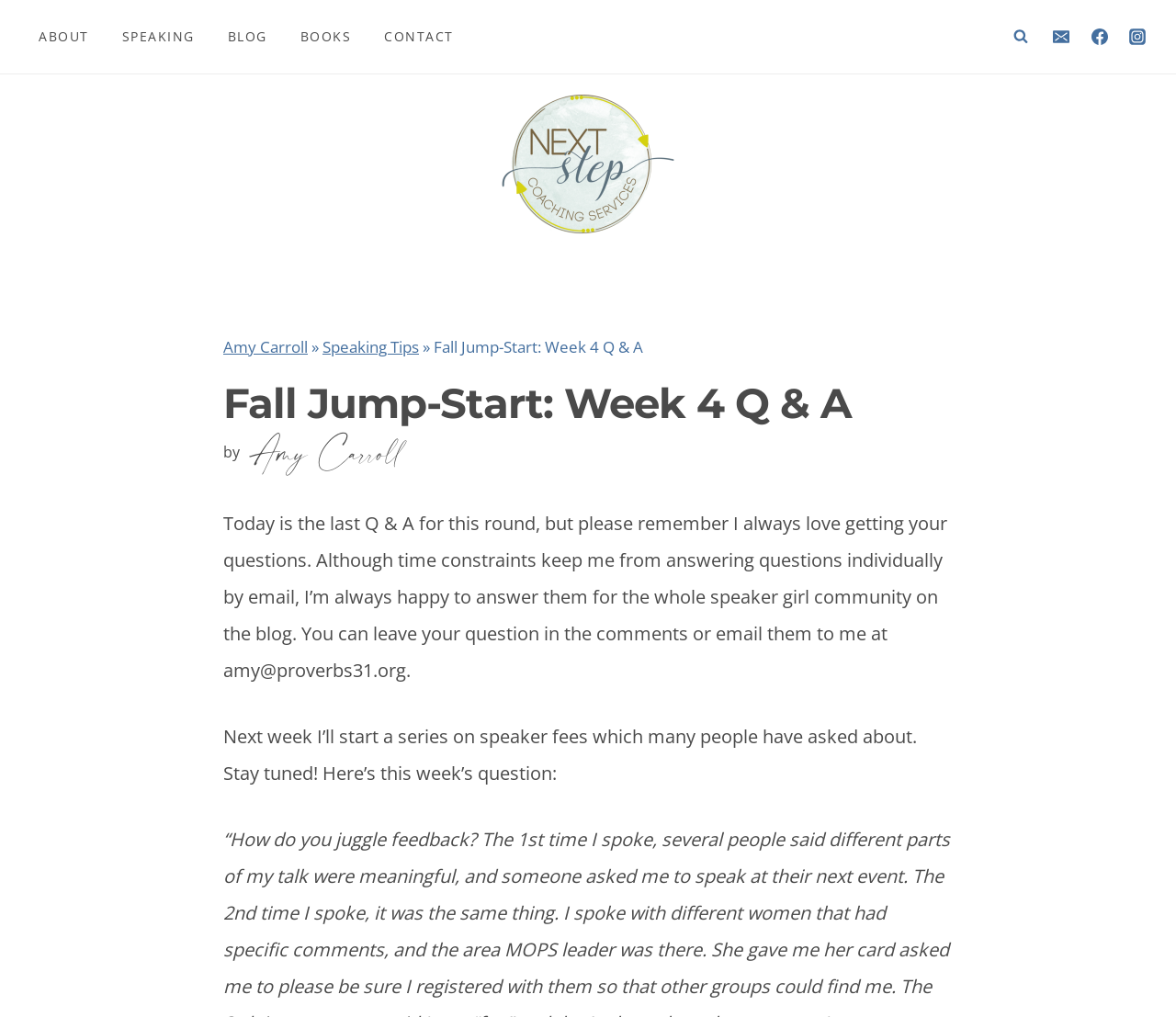What is the topic of the next series of blog posts?
Use the information from the screenshot to give a comprehensive response to the question.

The author mentions in the text that she will start a series on speaker fees next week, which suggests that the topic of the next series of blog posts will be about speaker fees.